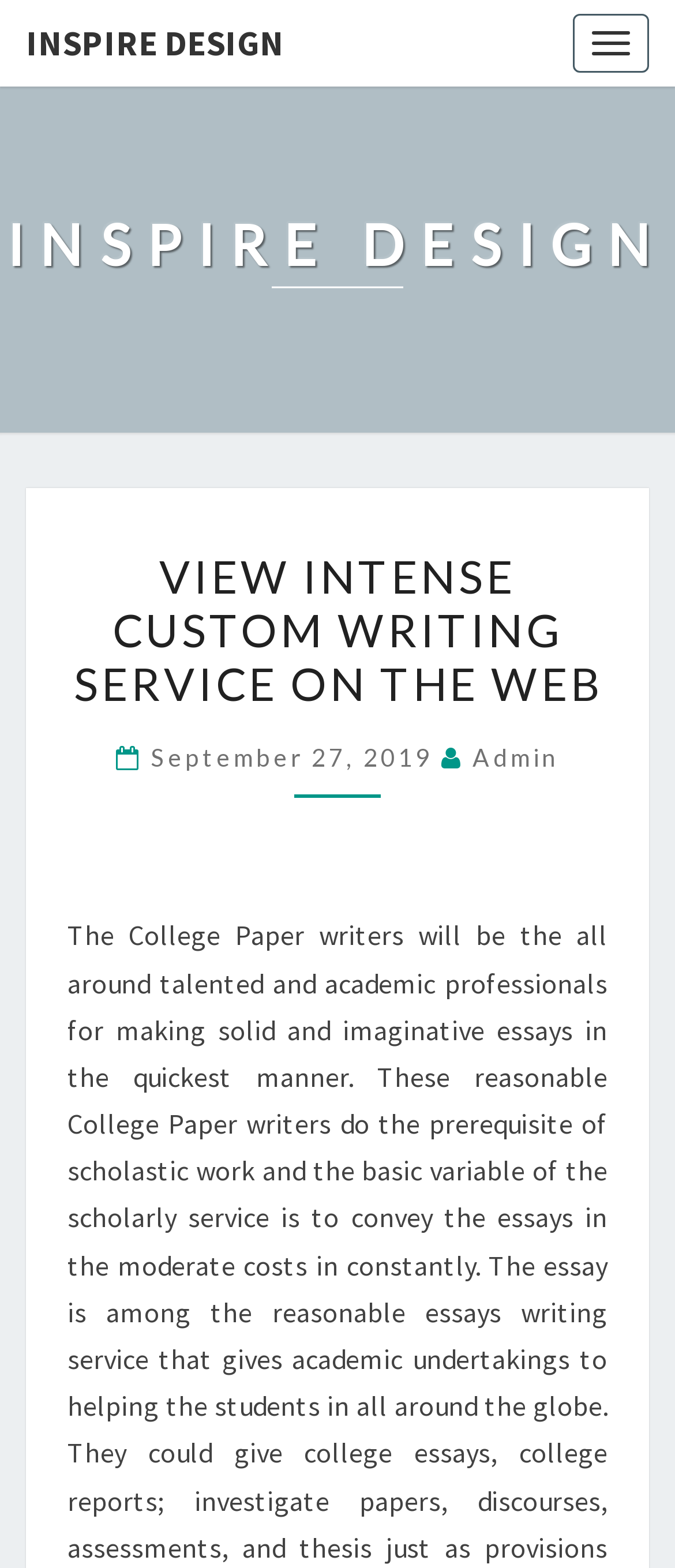Answer the question with a brief word or phrase:
What is the purpose of the button at the top right corner?

Toggle navigation